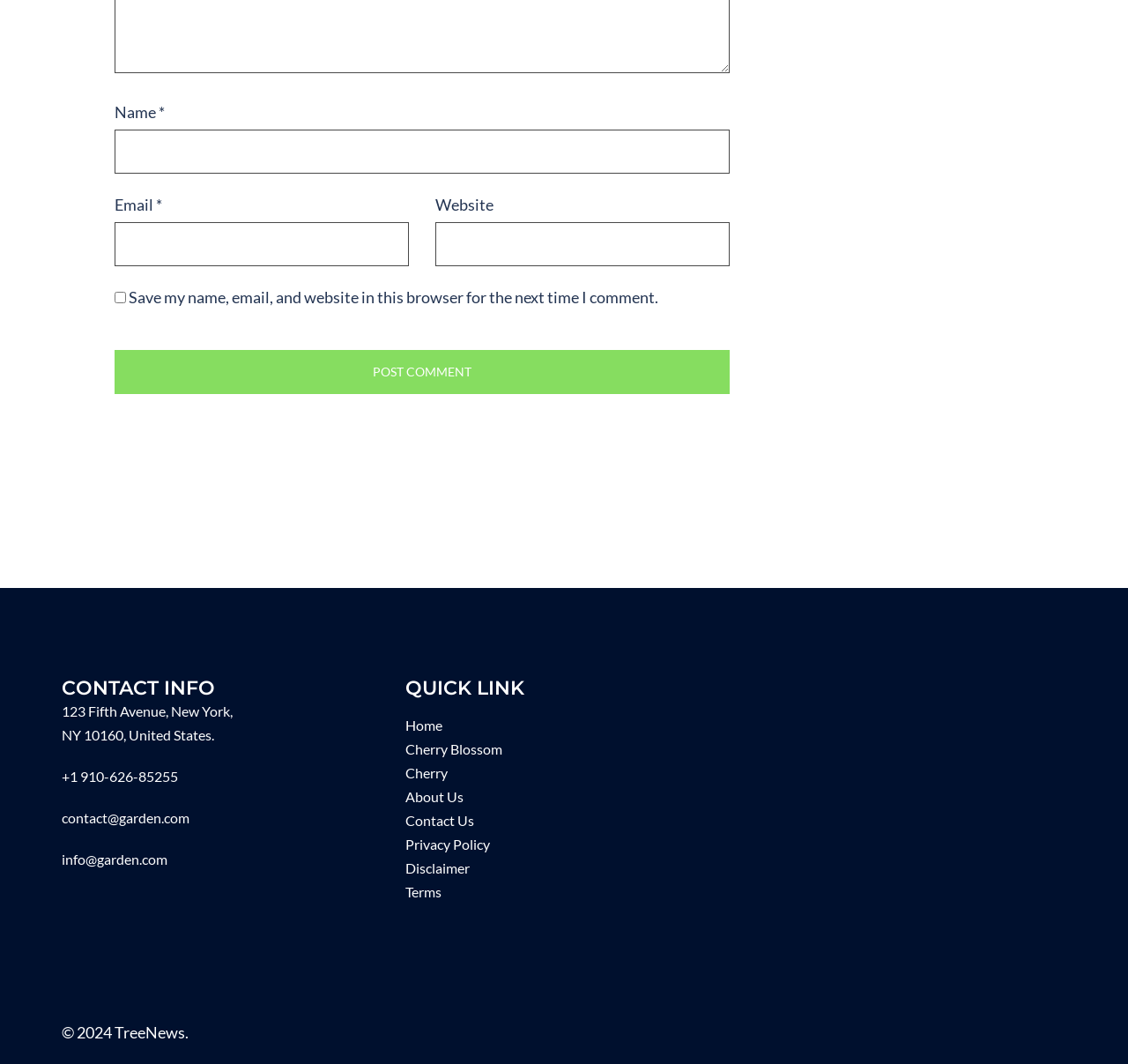Determine the bounding box for the described UI element: "parent_node: Email * aria-describedby="email-notes" name="email"".

[0.102, 0.209, 0.362, 0.25]